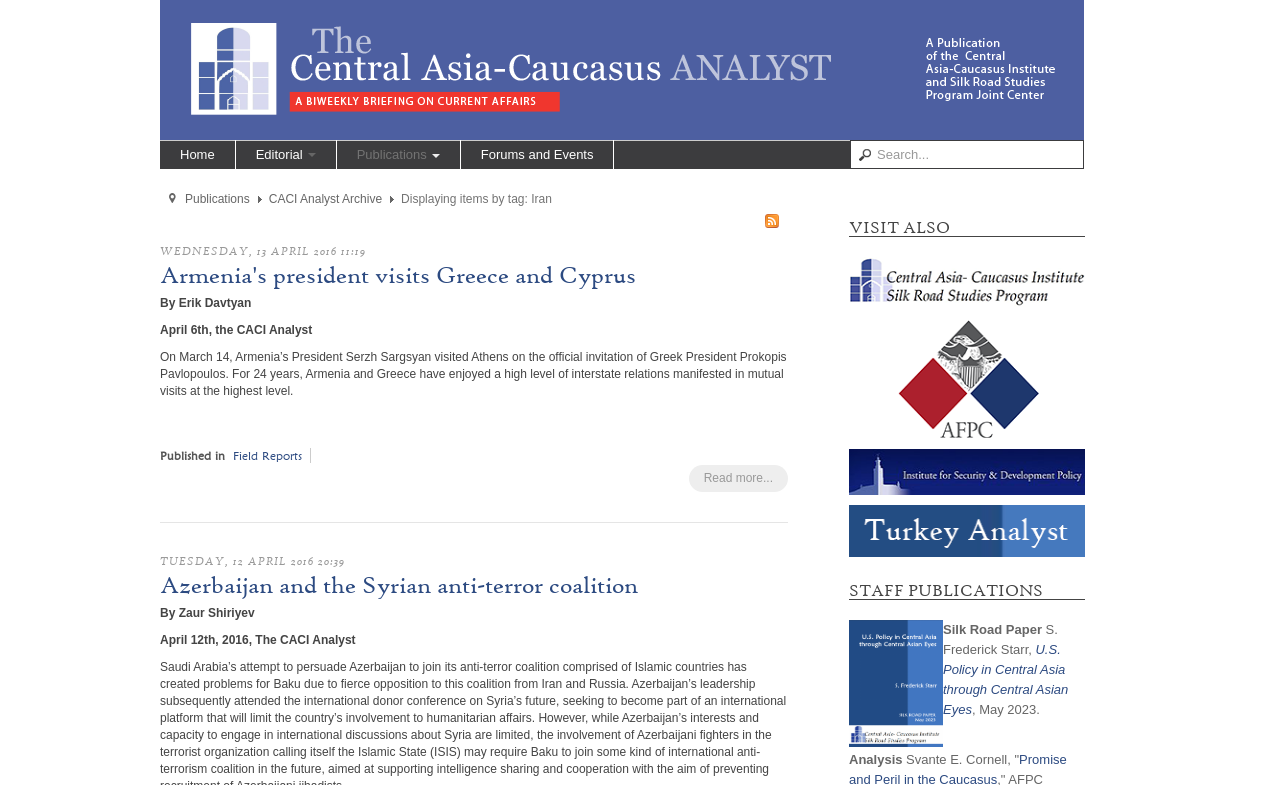How many links are there in the 'VISIT ALSO' section?
Examine the screenshot and reply with a single word or phrase.

4